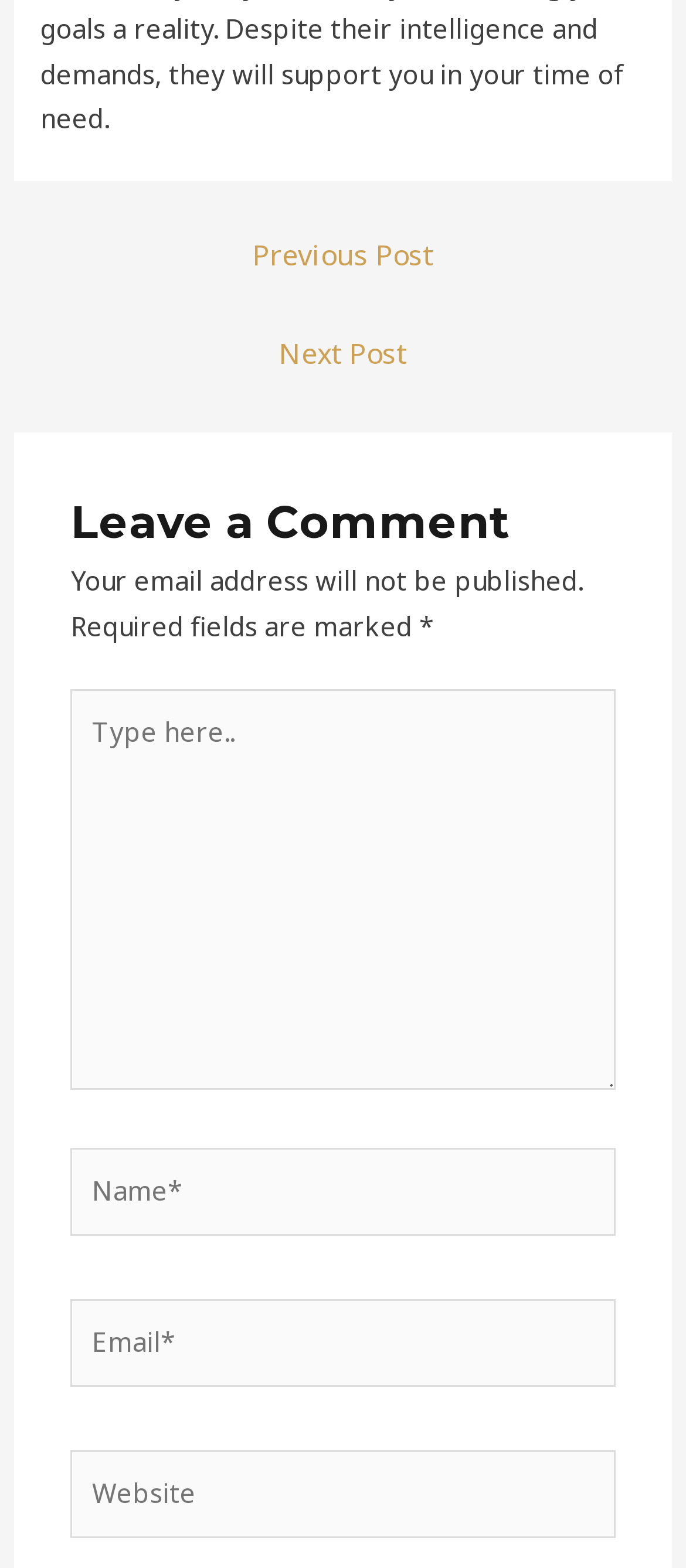Highlight the bounding box of the UI element that corresponds to this description: "← Previous Post".

[0.045, 0.143, 0.955, 0.185]